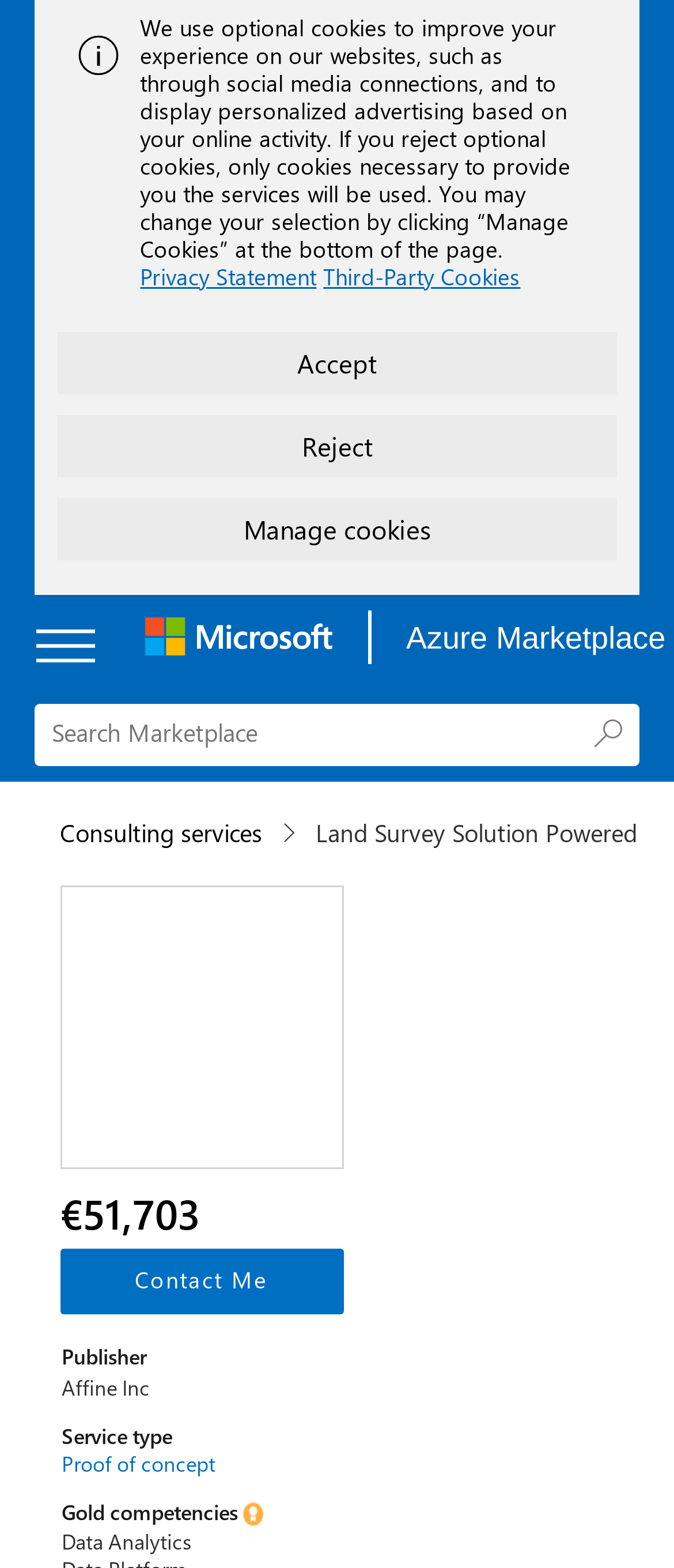What is the purpose of the 'Contact Me' button?
Provide a well-explained and detailed answer to the question.

The purpose of the 'Contact Me' button can be inferred as it is a call-to-action button that allows users to contact the publisher, likely to inquire about the Land Survey Solution.